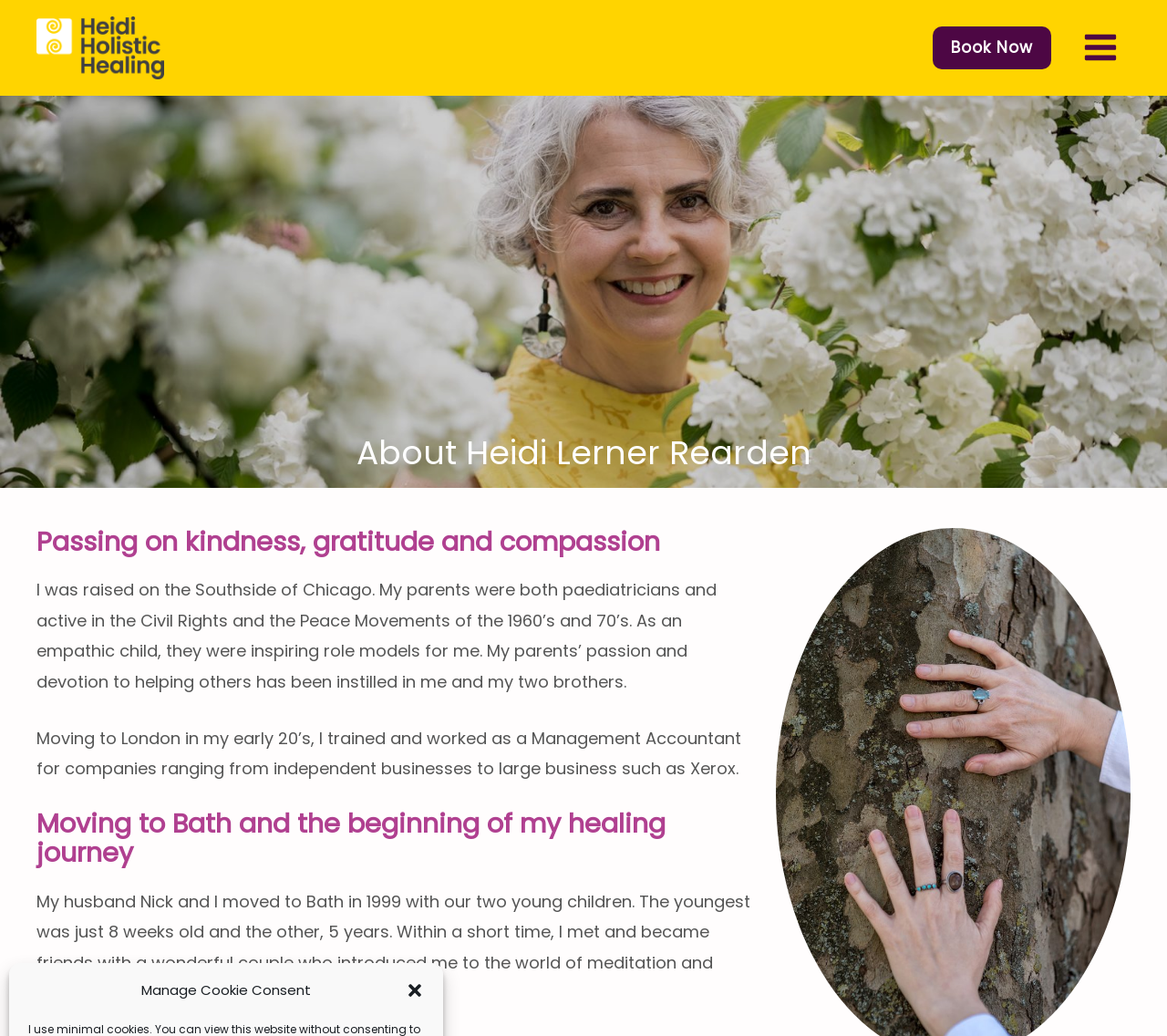What was Heidi introduced to in Bath?
By examining the image, provide a one-word or phrase answer.

Meditation and healing